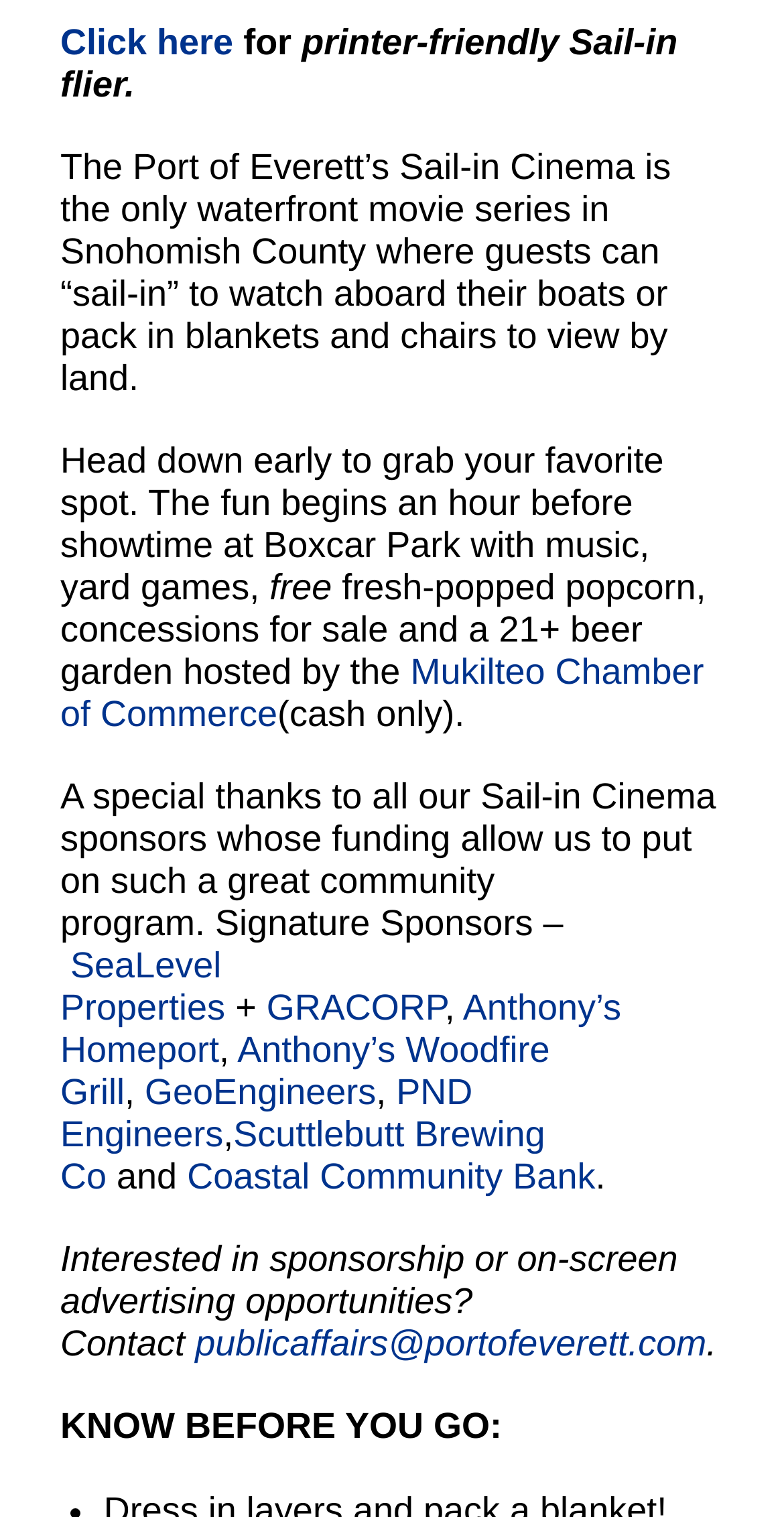Determine the coordinates of the bounding box for the clickable area needed to execute this instruction: "Learn more about SeaLevel Properties".

[0.077, 0.623, 0.287, 0.677]